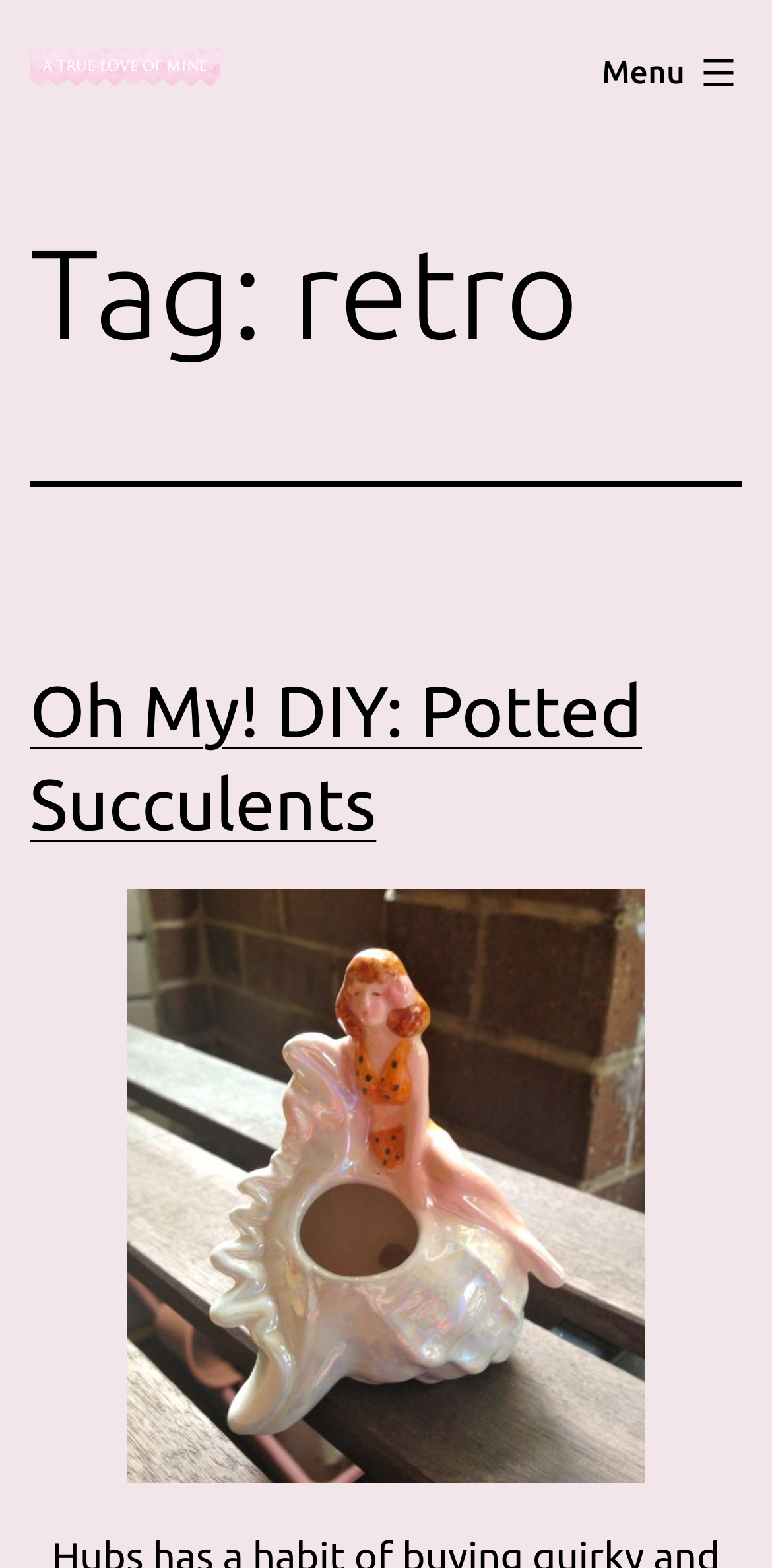Elaborate on the webpage's design and content in a detailed caption.

The webpage is about "retro - A True Love of Mine". At the top left, there is a link with the same title, accompanied by a small image. Below this, there is another link with the same title, taking up more vertical space. 

To the right of these links, there is a button labeled "Menu" that controls a primary menu list. 

Below these elements, there is a header section that spans the width of the page. It contains a heading that reads "Tag: retro". 

Underneath this header, there is another header section that also spans the width of the page. It contains a heading that reads "Oh My! DIY: Potted Succulents", which is a link to a specific article or page. 

Below this heading, there is an image with the filename "IMG_6882", which takes up a significant portion of the page.